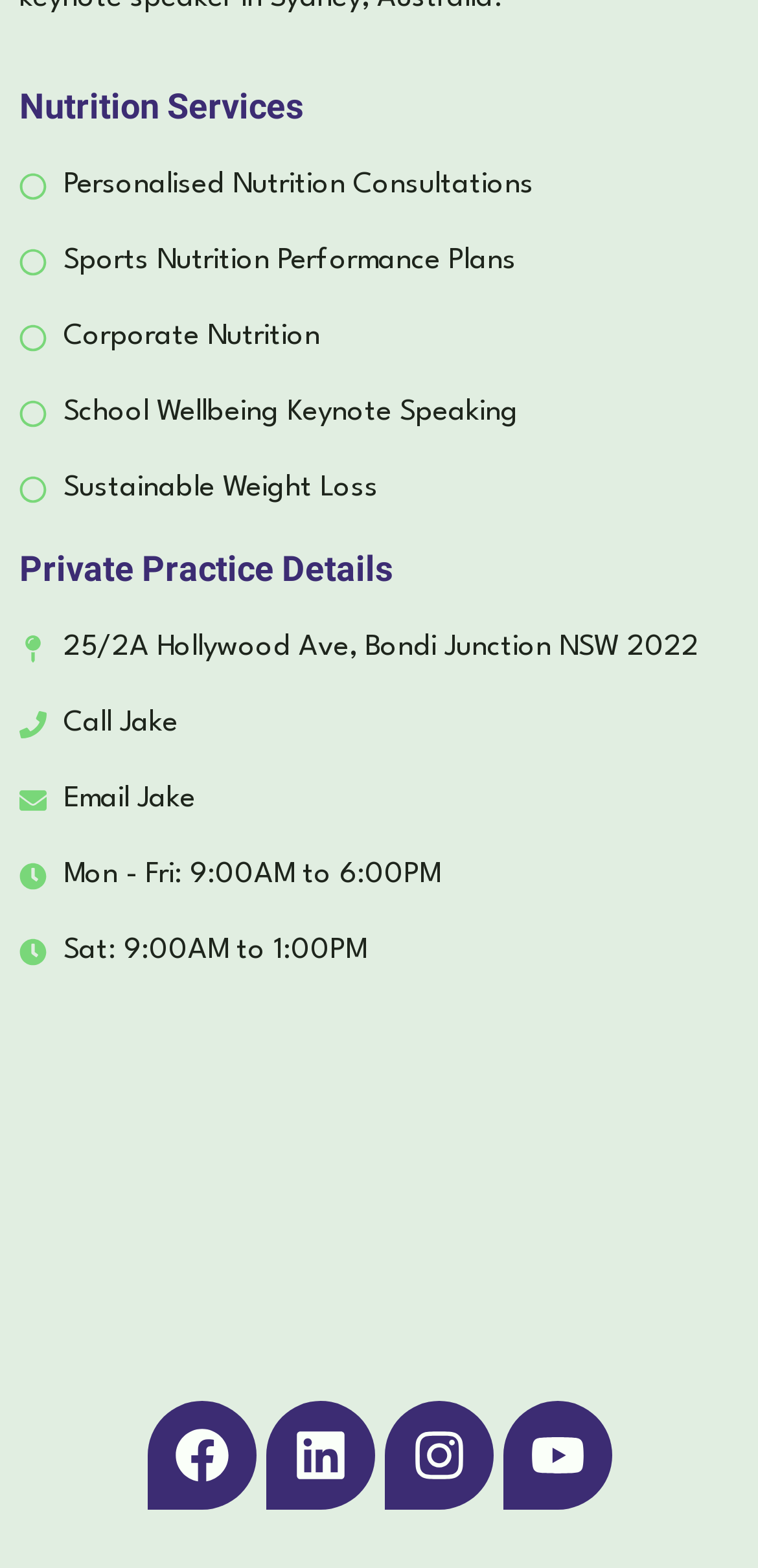Please provide the bounding box coordinates for the element that needs to be clicked to perform the instruction: "Check the business hours on Saturday". The coordinates must consist of four float numbers between 0 and 1, formatted as [left, top, right, bottom].

[0.083, 0.597, 0.483, 0.616]